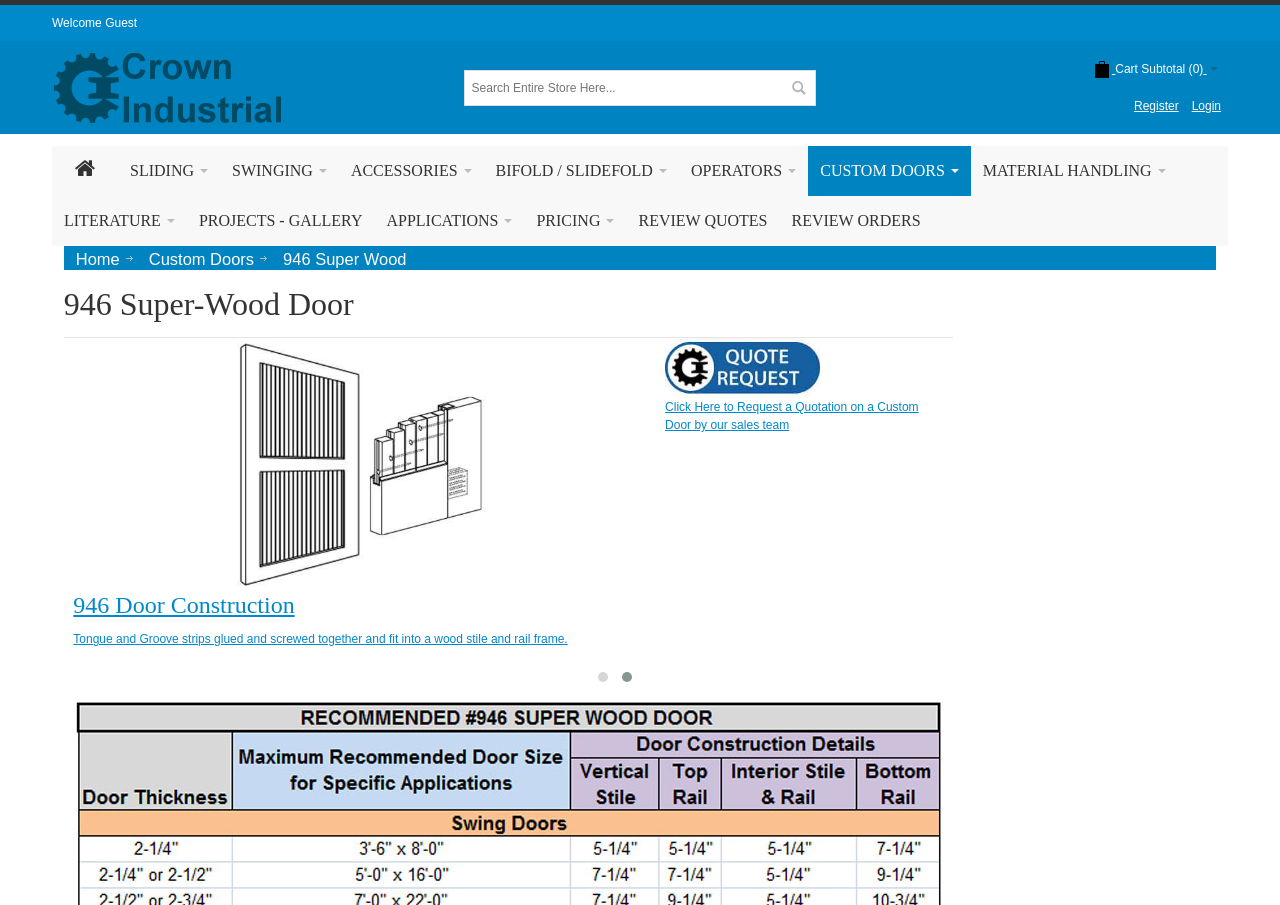What is the headline of the webpage?

946 Super-Wood Door